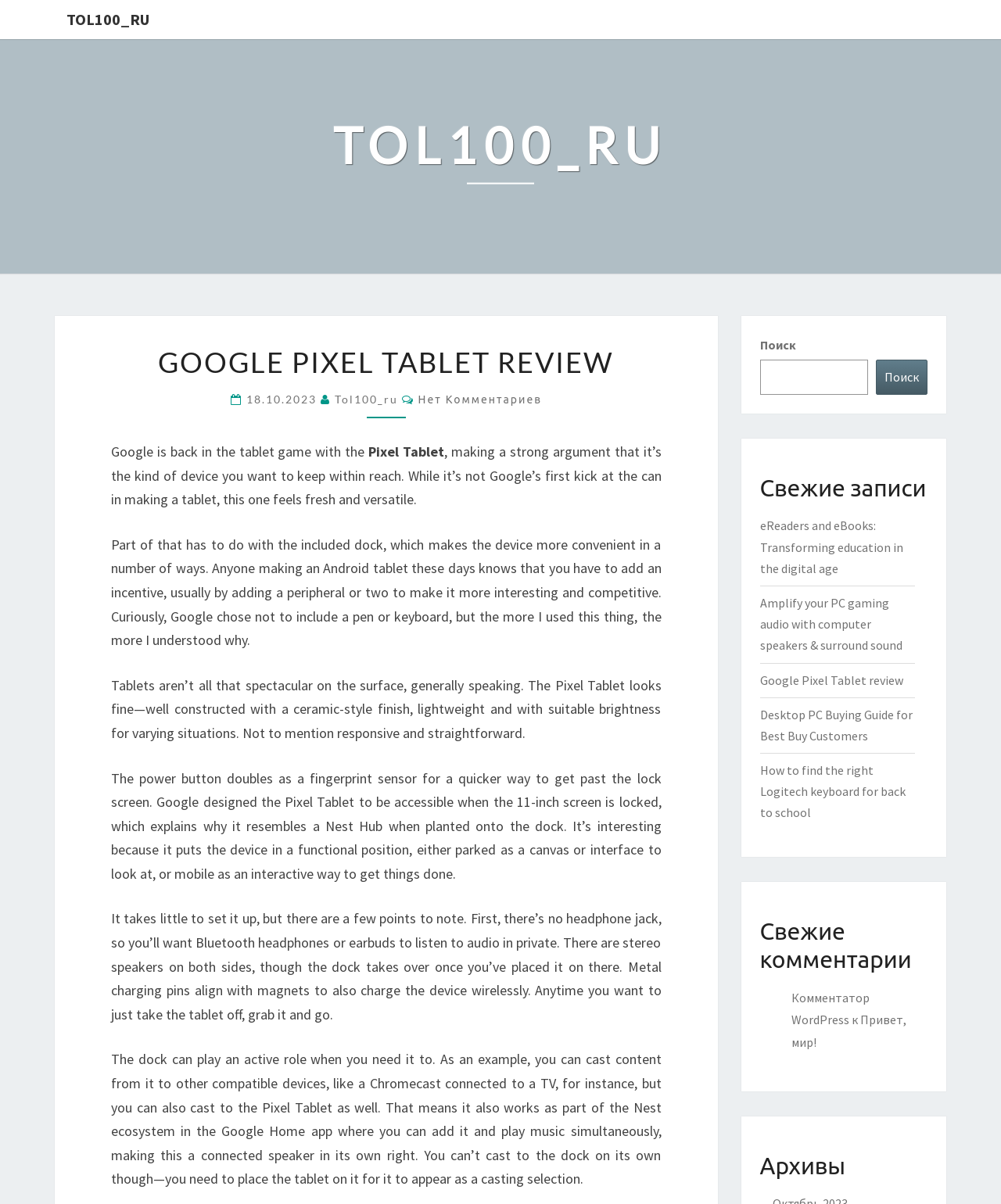For the following element description, predict the bounding box coordinates in the format (top-left x, top-left y, bottom-right x, bottom-right y). All values should be floating point numbers between 0 and 1. Description: Нет комментариев

[0.418, 0.326, 0.541, 0.337]